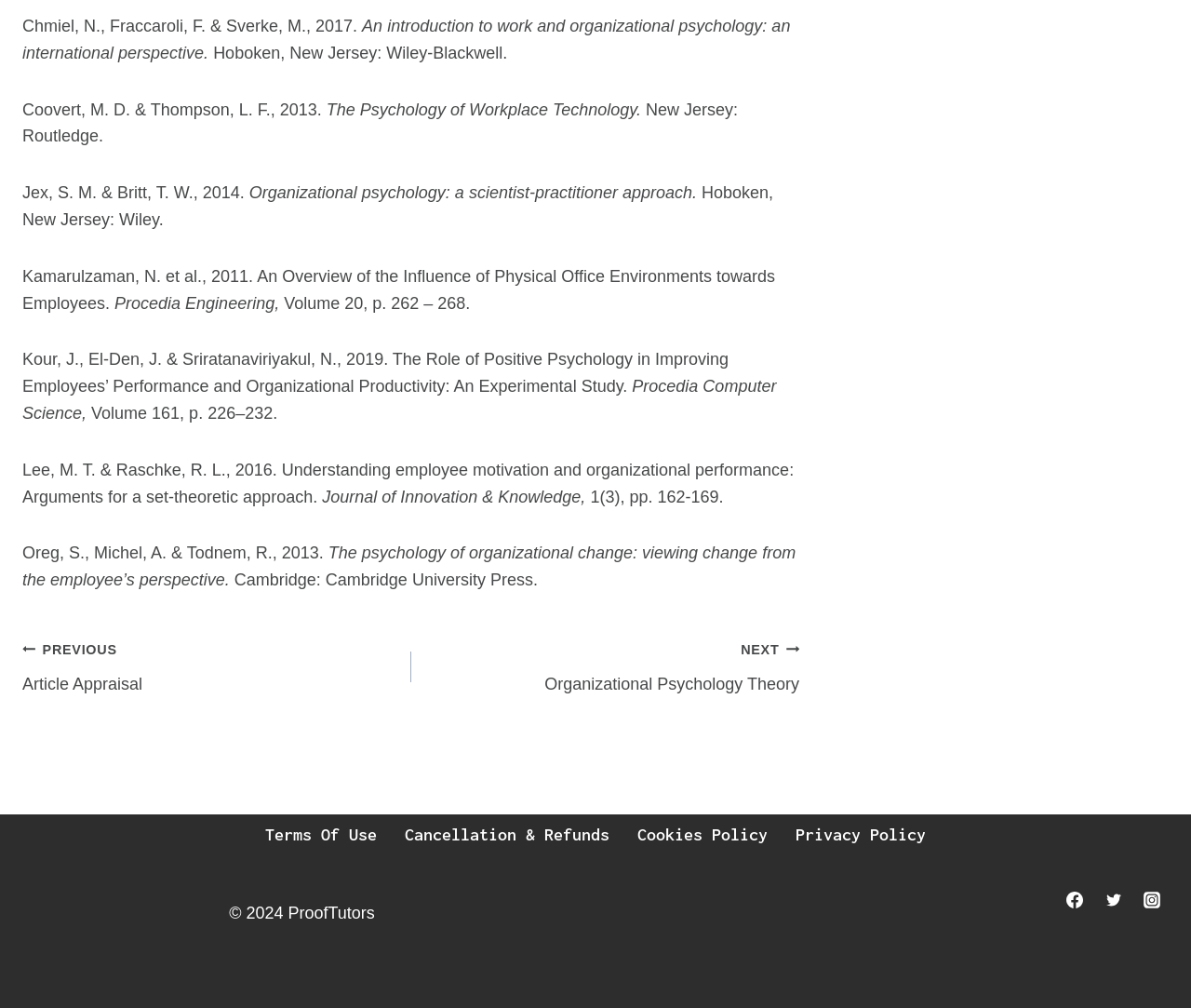How many social media links are present in the footer?
Answer the question based on the image using a single word or a brief phrase.

3